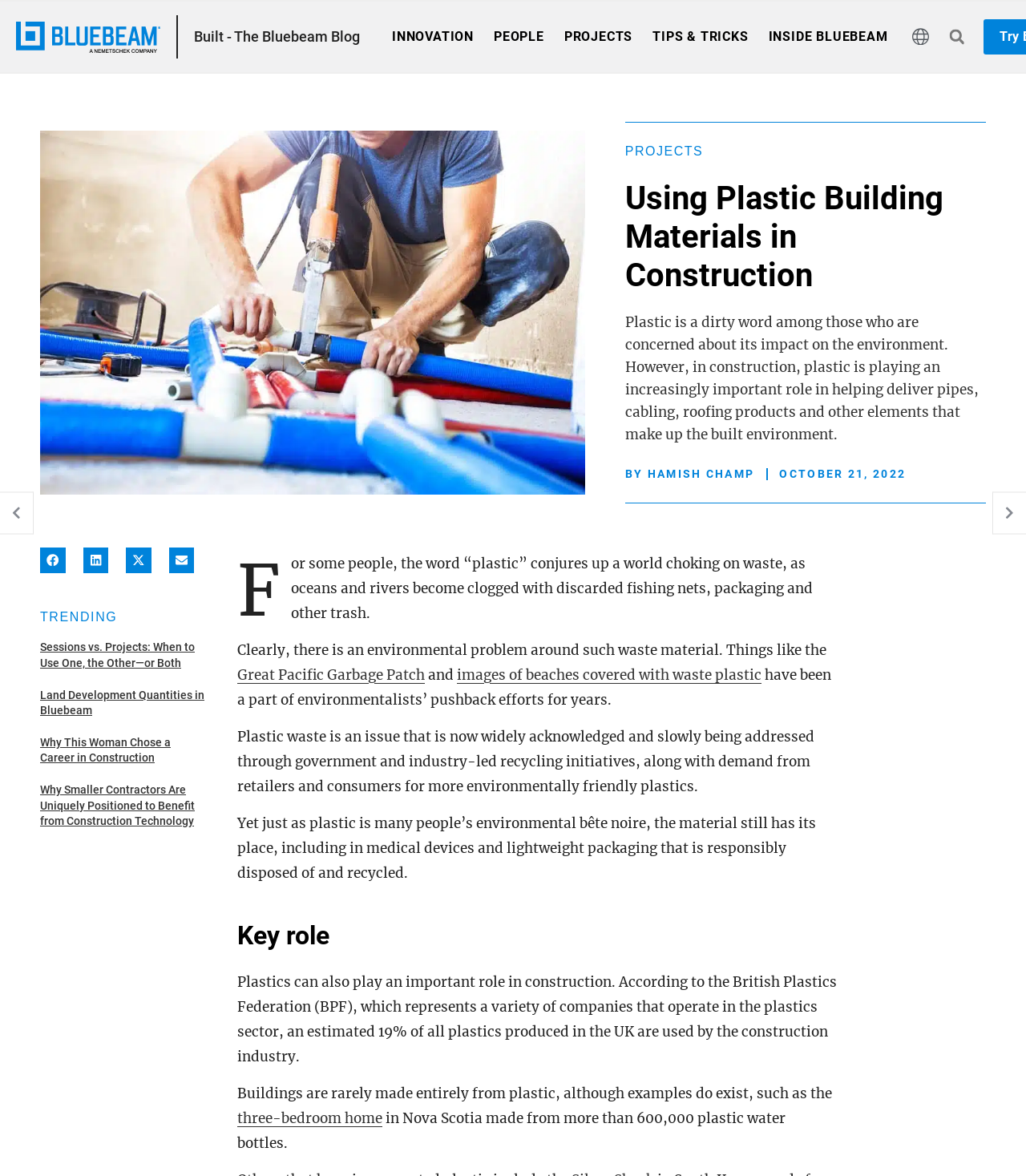What is the percentage of plastics used in the UK construction industry?
Using the image as a reference, give an elaborate response to the question.

According to the webpage, the British Plastics Federation (BPF) estimates that 19% of all plastics produced in the UK are used by the construction industry.